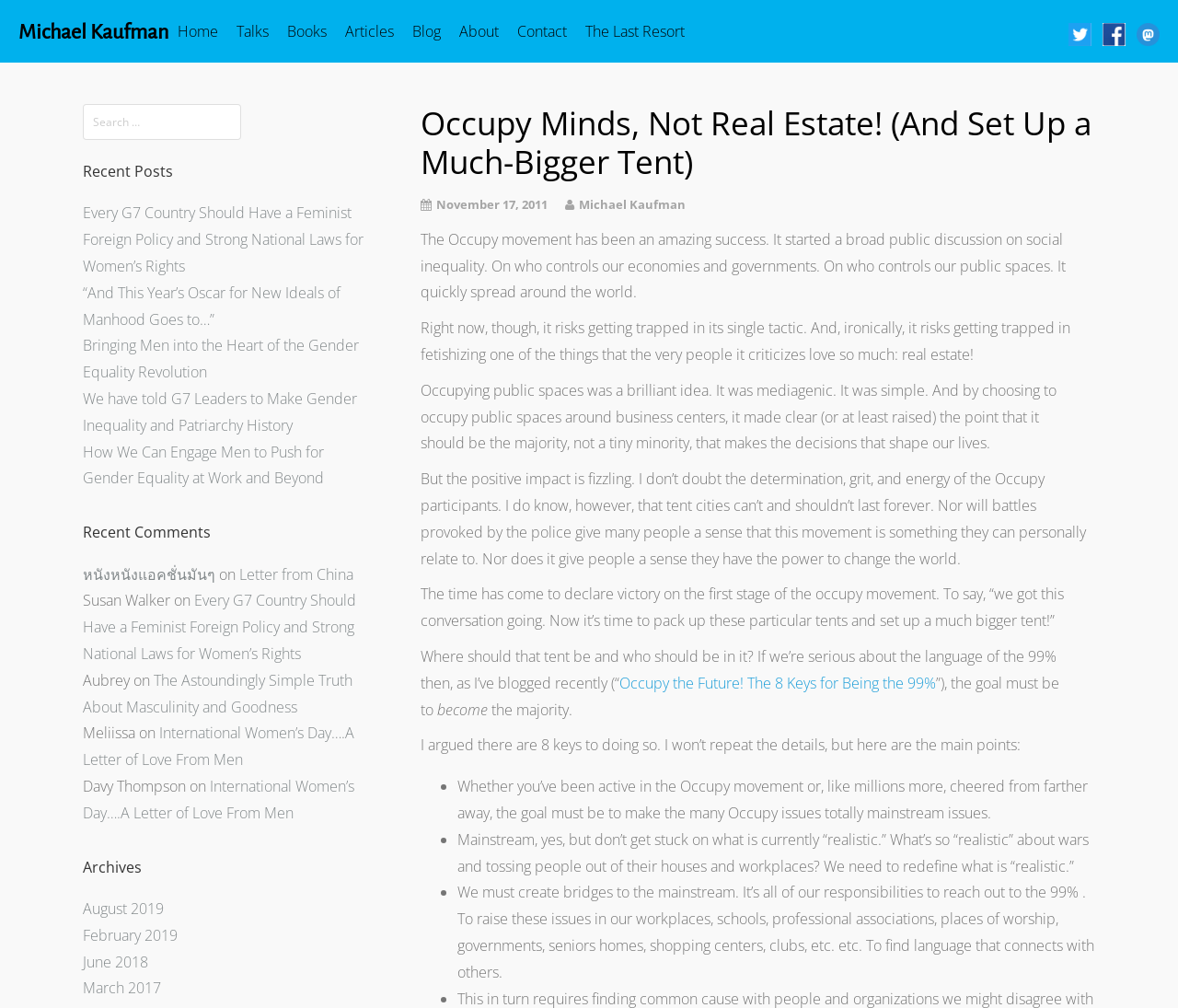What is the purpose of the search box?
Answer the question with as much detail as you can, using the image as a reference.

The purpose of the search box can be determined by looking at its location and design. It is located at the top of the webpage, inside a LayoutTable element with bounding box coordinates [0.07, 0.103, 0.31, 0.139]. The search box has a placeholder text 'Search …' which suggests that it is meant to be used to search the website.